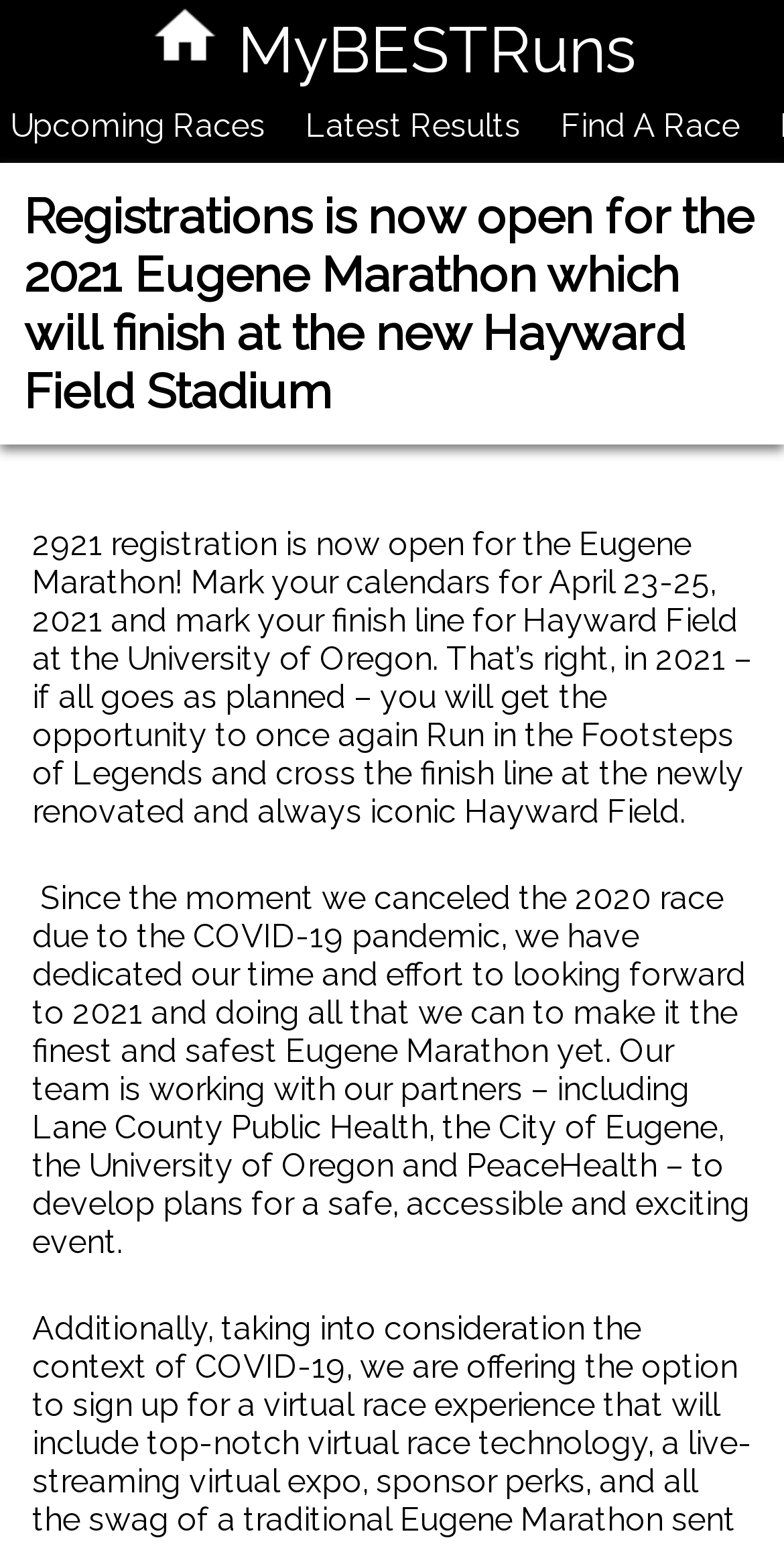Using the provided element description, identify the bounding box coordinates as (top-left x, top-left y, bottom-right x, bottom-right y). Ensure all values are between 0 and 1. Description: Find A Race

[0.703, 0.063, 0.956, 0.1]